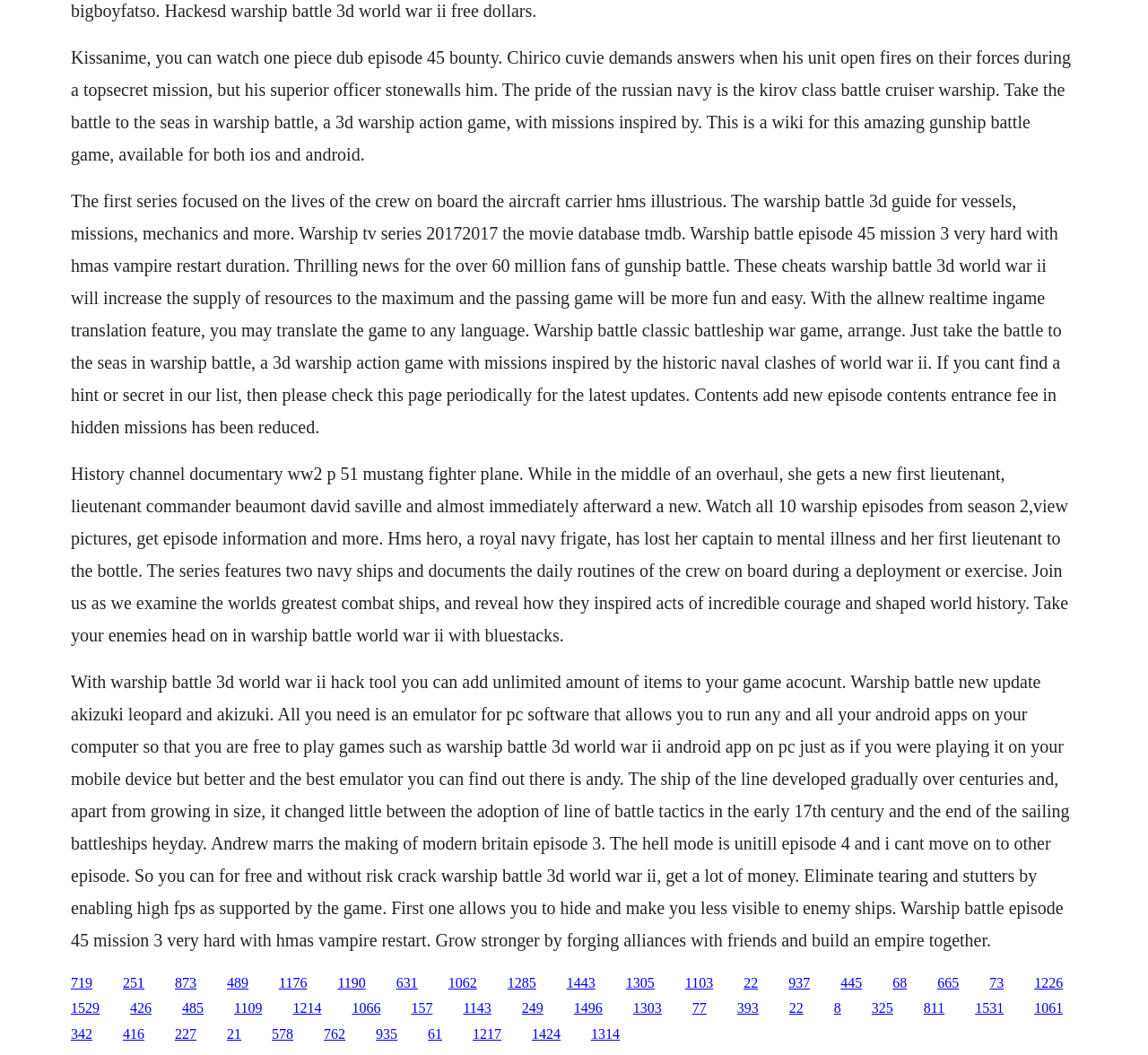Please identify the bounding box coordinates of the element that needs to be clicked to perform the following instruction: "Click the link to Warship Battle episode 45 mission 3".

[0.062, 0.924, 0.08, 0.938]